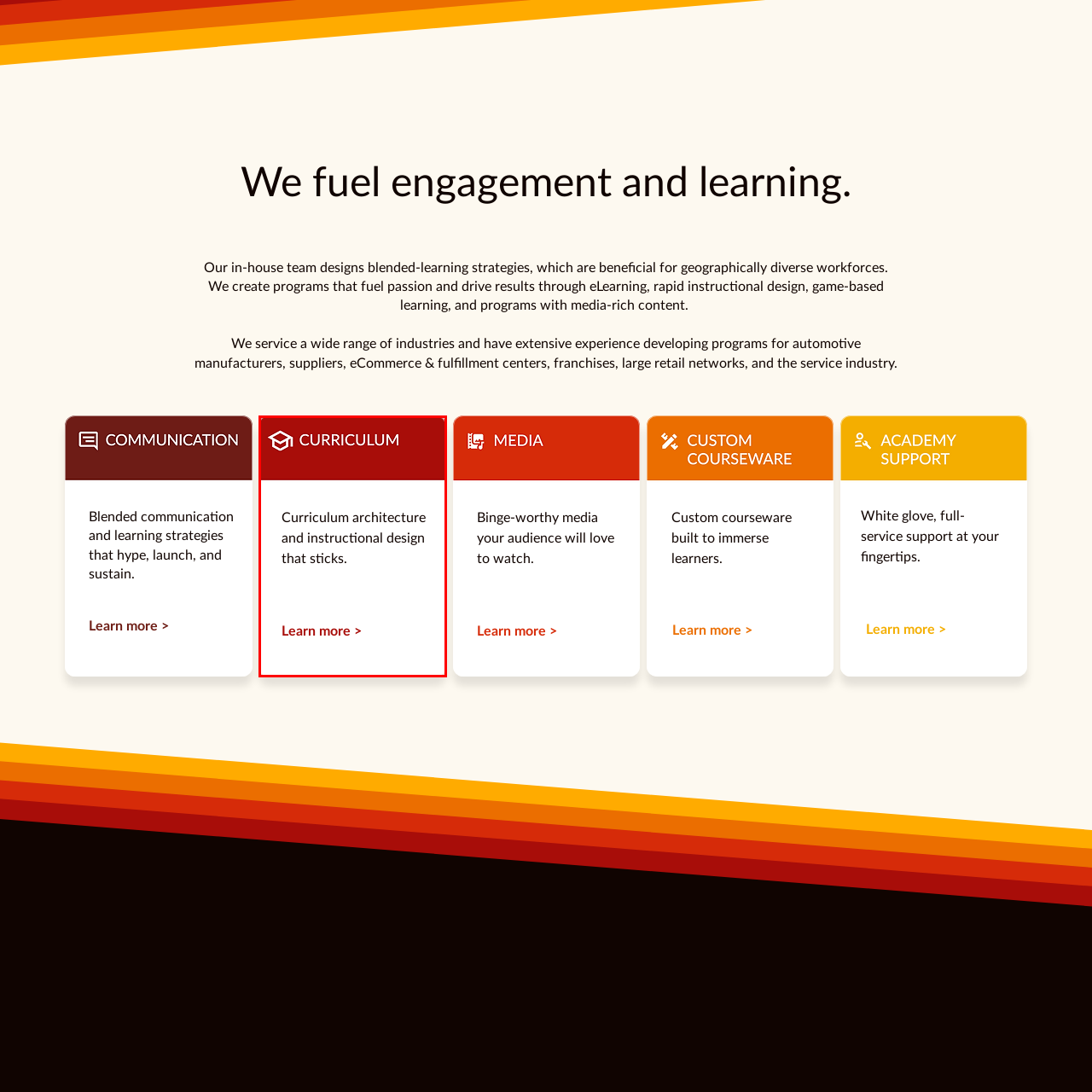Focus on the image marked by the red bounding box and offer an in-depth answer to the subsequent question based on the visual content: What is the purpose of the call-to-action prompt?

The call-to-action prompt 'Learn more >' is placed at the bottom of the image, inviting viewers to explore further and learn more about the offerings related to innovative curriculum design and instructional strategies.